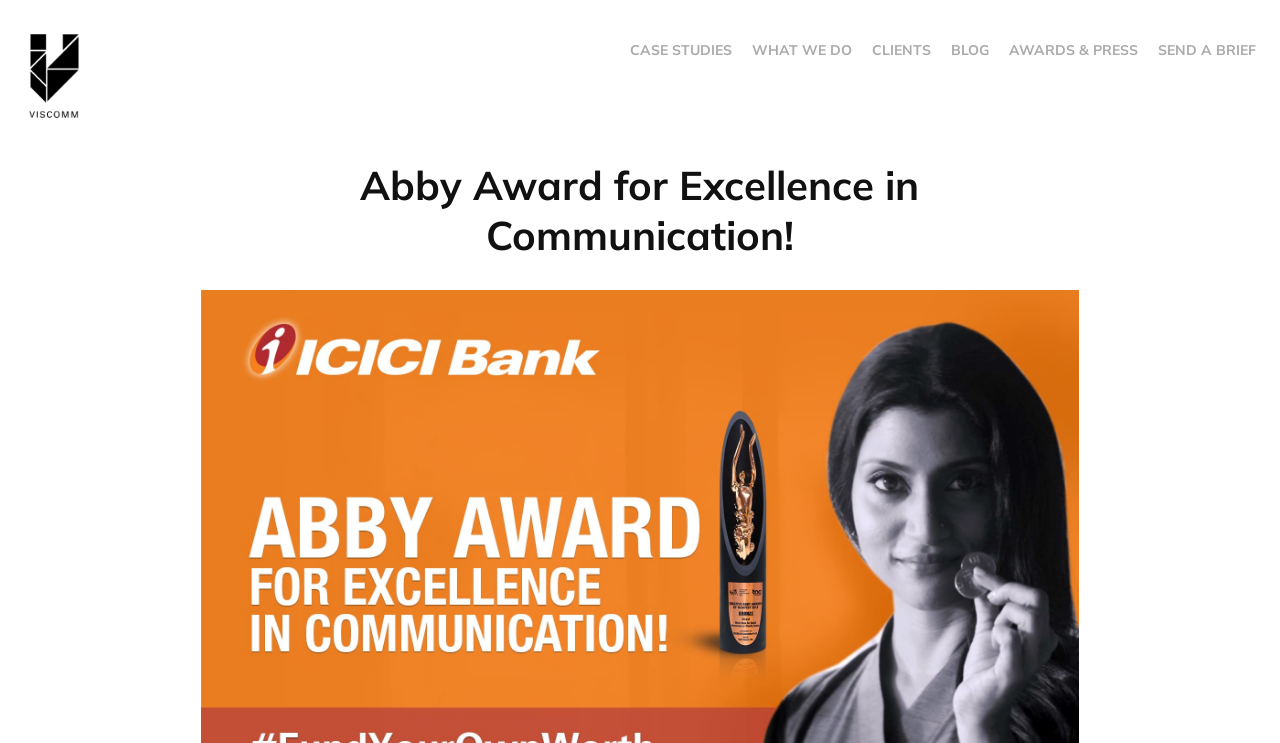Calculate the bounding box coordinates for the UI element based on the following description: "CLIENTS". Ensure the coordinates are four float numbers between 0 and 1, i.e., [left, top, right, bottom].

[0.681, 0.055, 0.727, 0.079]